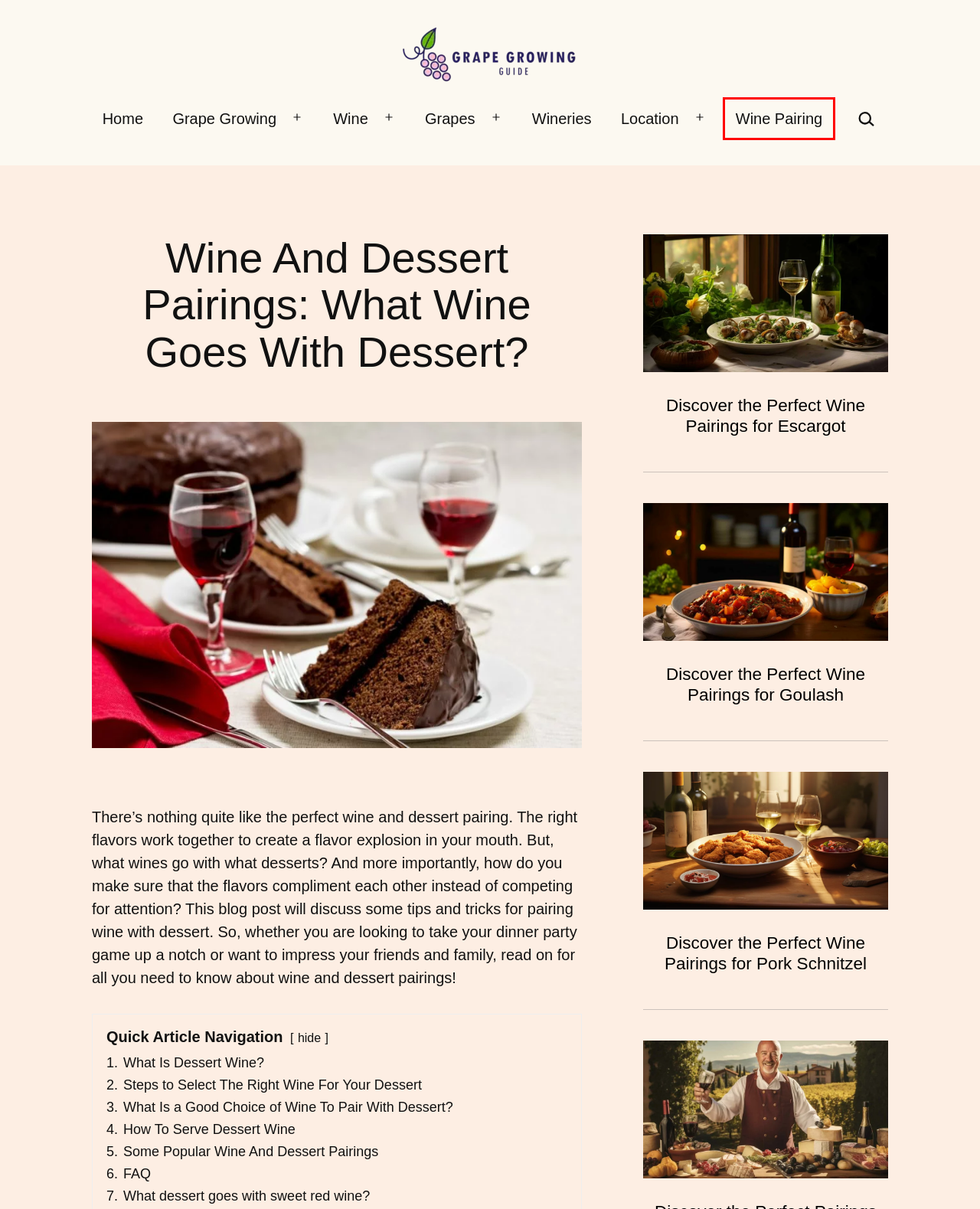After examining the screenshot of a webpage with a red bounding box, choose the most accurate webpage description that corresponds to the new page after clicking the element inside the red box. Here are the candidates:
A. Location - GrapeGrowingGuide.com
B. Discover the Perfect Wine Pairings for Pork Schnitzel
C. Discover the Perfect Wine Pairings for Escargot
D. Grapes - GrapeGrowingGuide.com
E. Grape Growing - GrapeGrowingGuide.com
F. GrapeGrowingGuide.com - Grape growing blog
G. Wine Pairing - GrapeGrowingGuide.com
H. Discover the Perfect Wine Pairings for Goulash

G